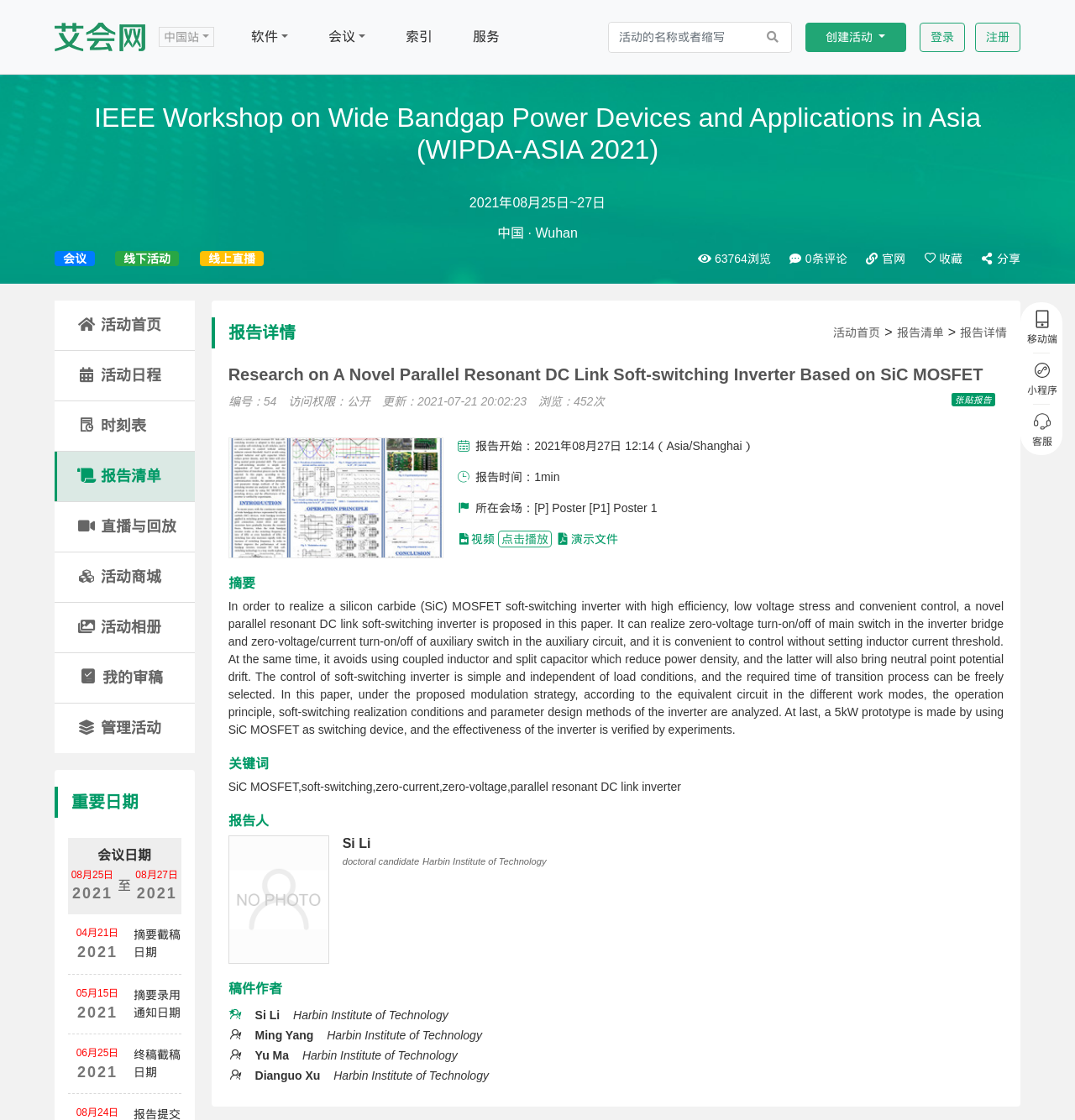Based on the visual content of the image, answer the question thoroughly: How many times has the report been viewed?

I found the answer by looking at the static text element with the text '浏览：452次' which is located in the report details section.